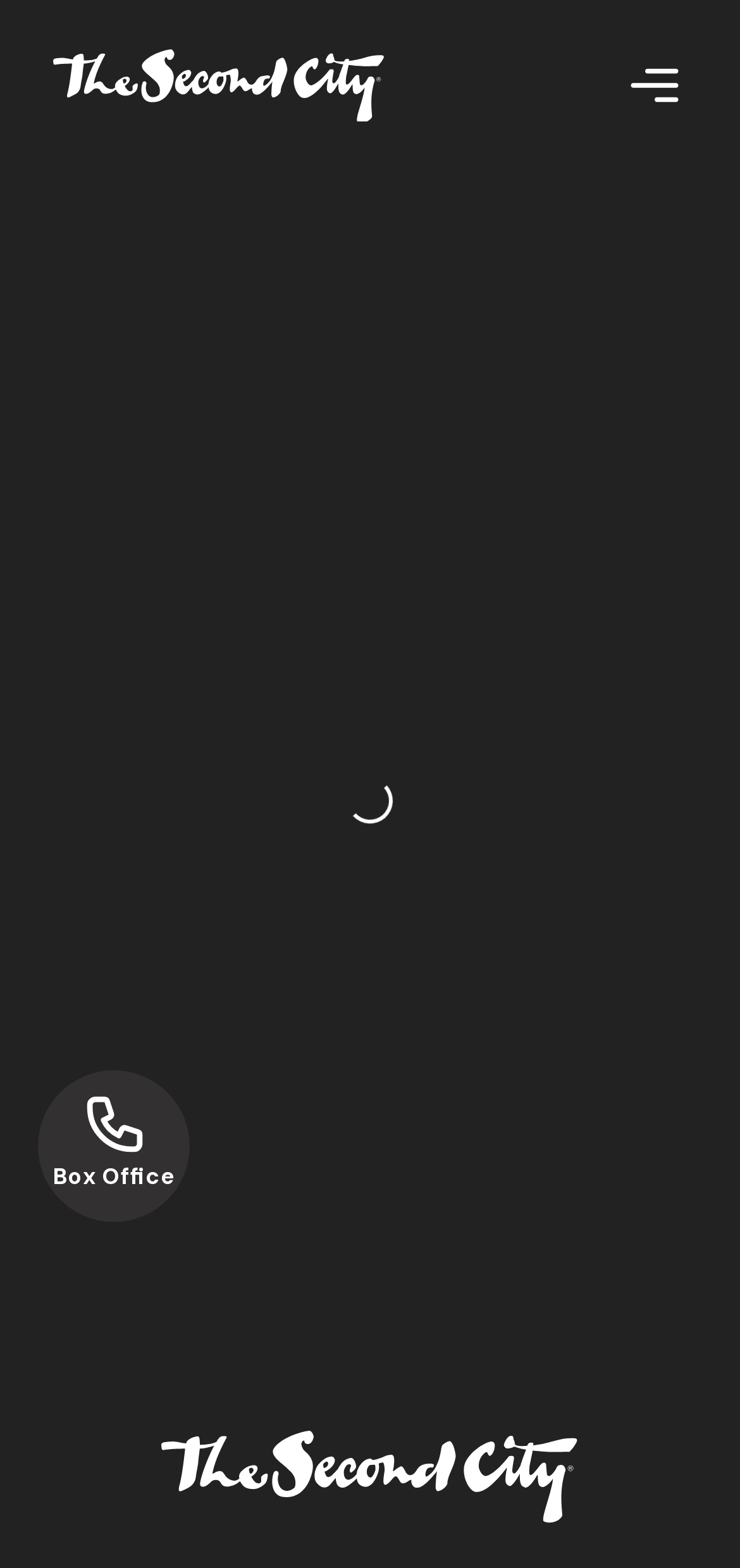What is the text of the link at the bottom left?
Please give a well-detailed answer to the question.

I can see a link element with the text 'Box Office' at the coordinates [0.051, 0.683, 0.256, 0.779], which is located at the bottom left of the webpage.